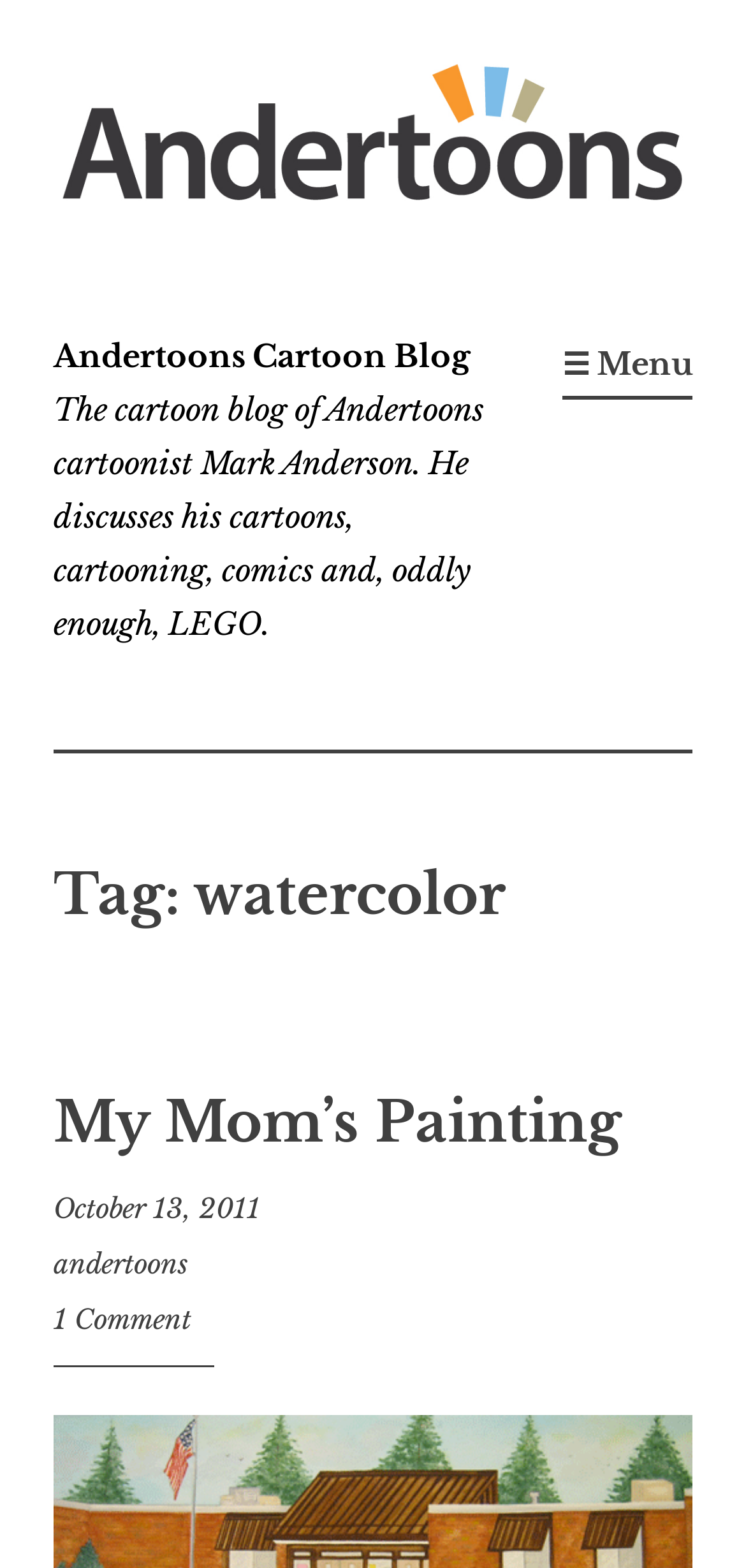Provide the bounding box coordinates of the UI element this sentence describes: "parent_node: Skip to content".

[0.072, 0.029, 0.928, 0.142]